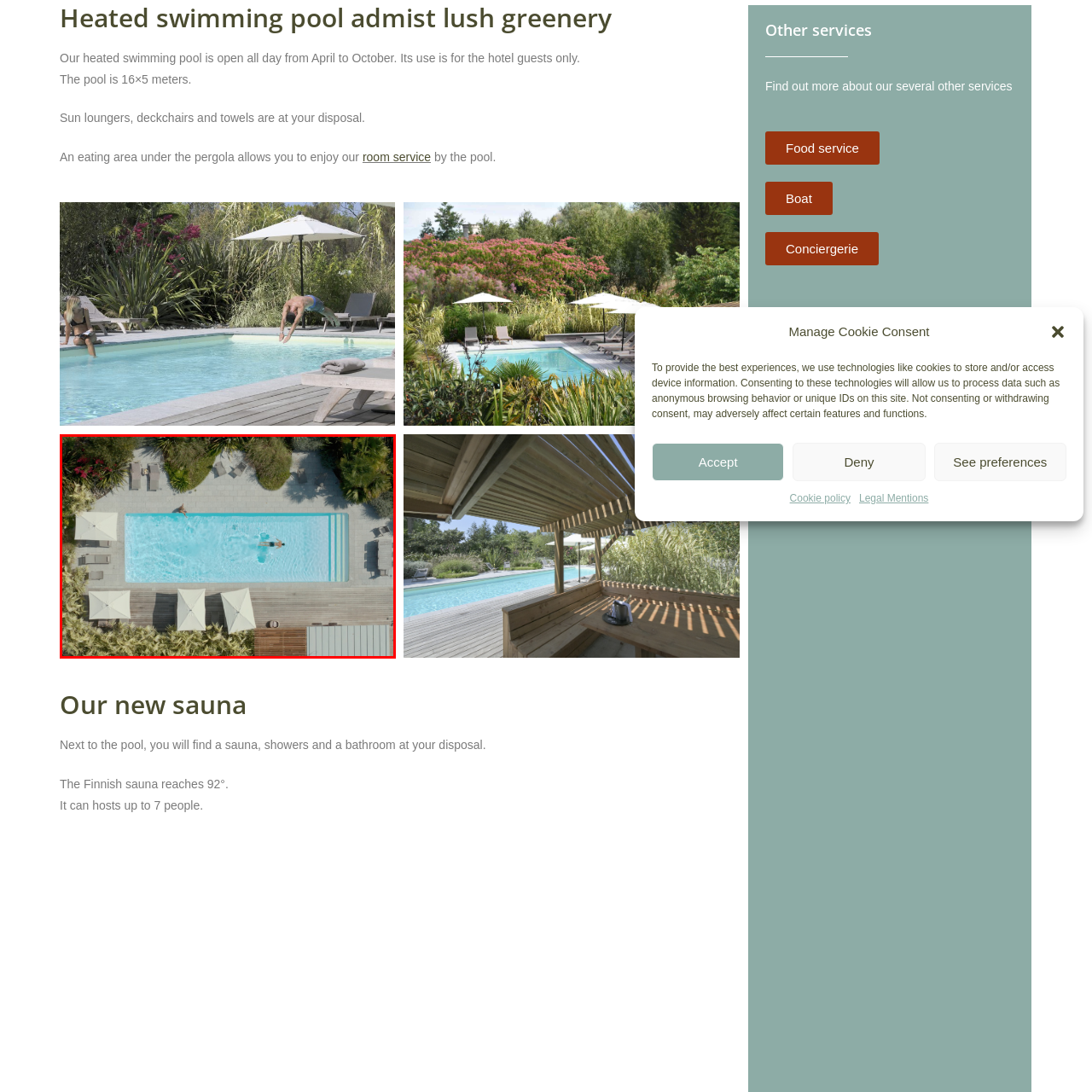Look at the image within the red outlined box, What type of environment is the pool surrounded by? Provide a one-word or brief phrase answer.

Tropical